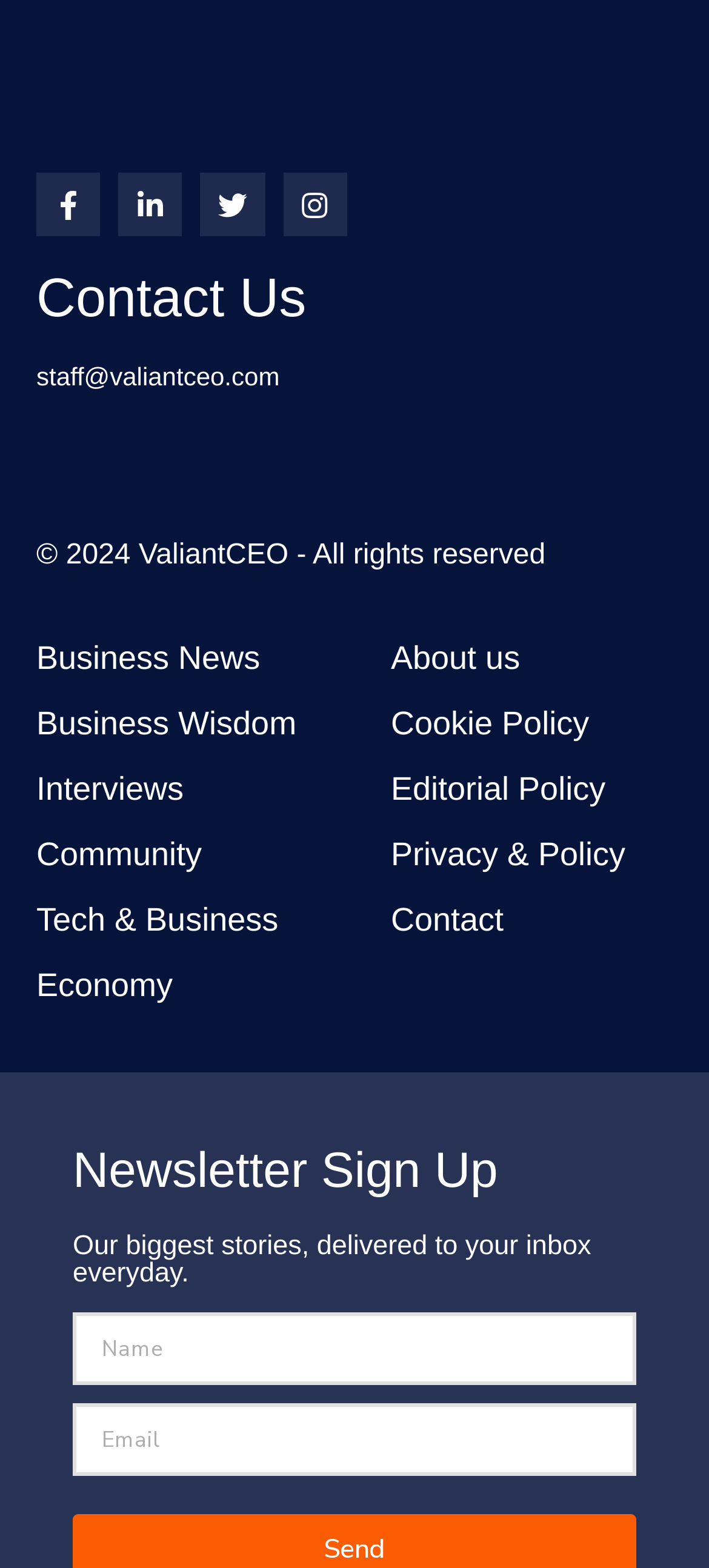What is the purpose of the newsletter sign up section?
Based on the image, give a one-word or short phrase answer.

To receive daily stories